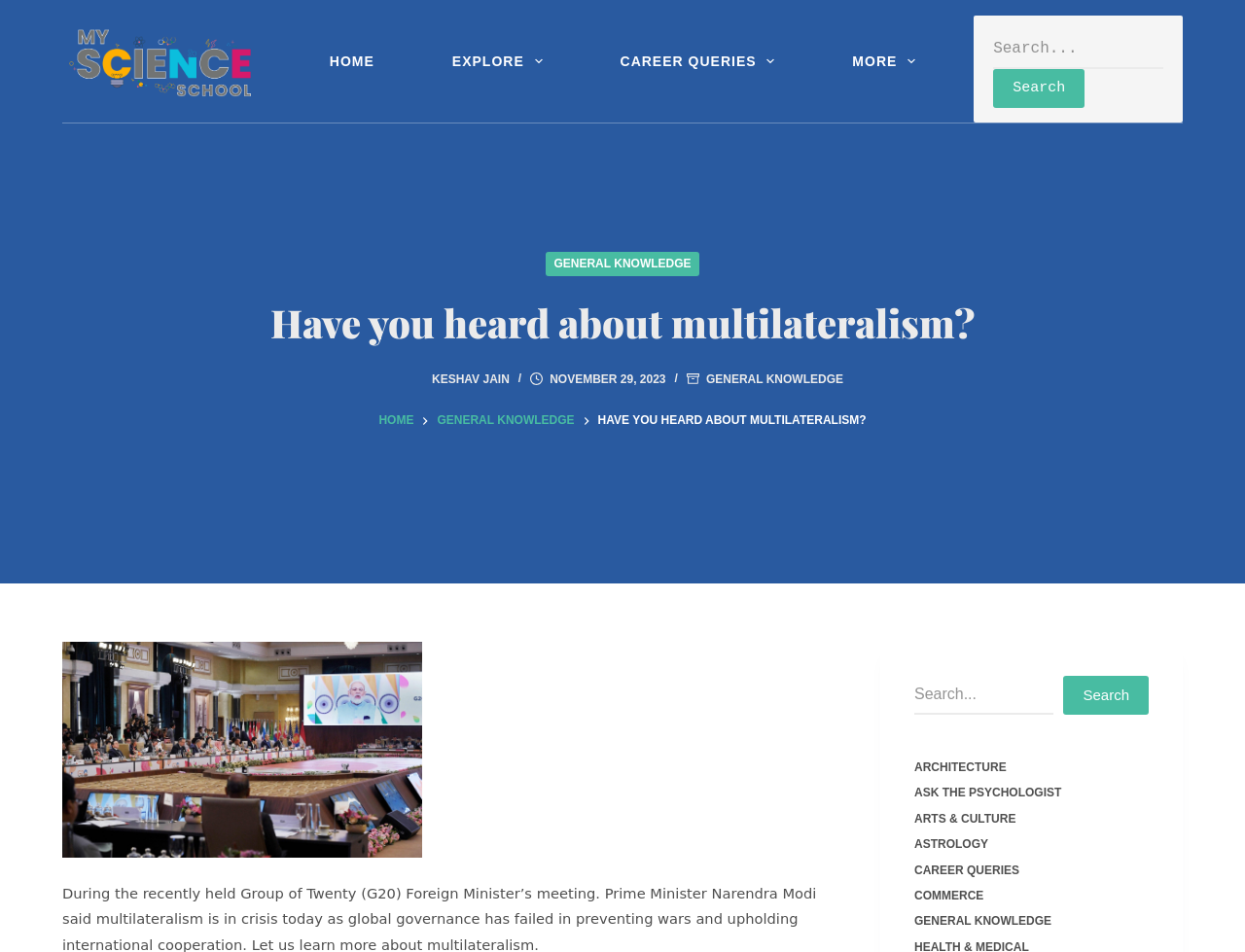Create a detailed description of the webpage's content and layout.

The webpage is about multilateralism, with a focus on the recent G20 Foreign Minister's meeting where Prime Minister Narendra Modi discussed the crisis of multilateralism. 

At the top left corner, there is a link to skip to the content. Next to it, there is a logo of "My Science School" with a link to the homepage. 

On the top right, there is a navigation menu with several options, including "HOME", "EXPLORE", "CAREER QUERIES", and "MORE". Each of these options has a dropdown menu with additional links. 

Below the navigation menu, there is a search bar where users can input their queries. 

The main content of the webpage is divided into several sections. The first section has a heading "Have you heard about multilateralism?" and a link to "GENERAL KNOWLEDGE". Below this, there is an image of Keshav Jain, the author of the article, along with the date of publication, November 29, 2023. 

The article itself is not explicitly described in the accessibility tree, but it likely discusses the concept of multilateralism and its relevance in today's world. 

On the right side of the webpage, there are several links to different categories, including "ARCHITECTURE", "ASK THE PSYCHOLOGIST", "ARTS & CULTURE", "ASTROLOGY", "CAREER QUERIES", "COMMERCE", and "GENERAL KNOWLEDGE".